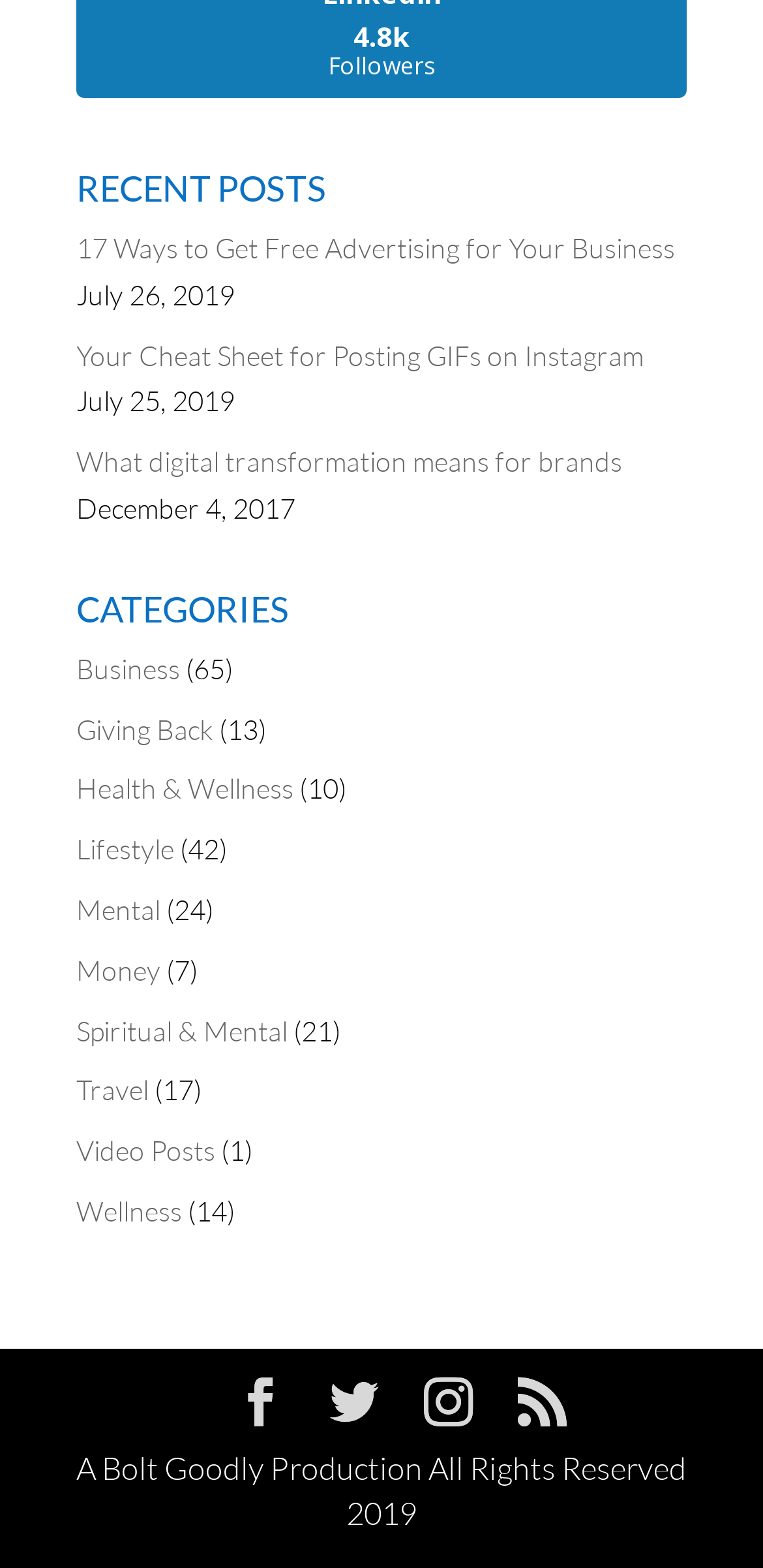Using the information from the screenshot, answer the following question thoroughly:
What is the copyright year of the website?

I found the copyright information at the bottom of the webpage, which states 'A Bolt Goodly Production All Rights Reserved 2019', indicating that the copyright year is 2019.